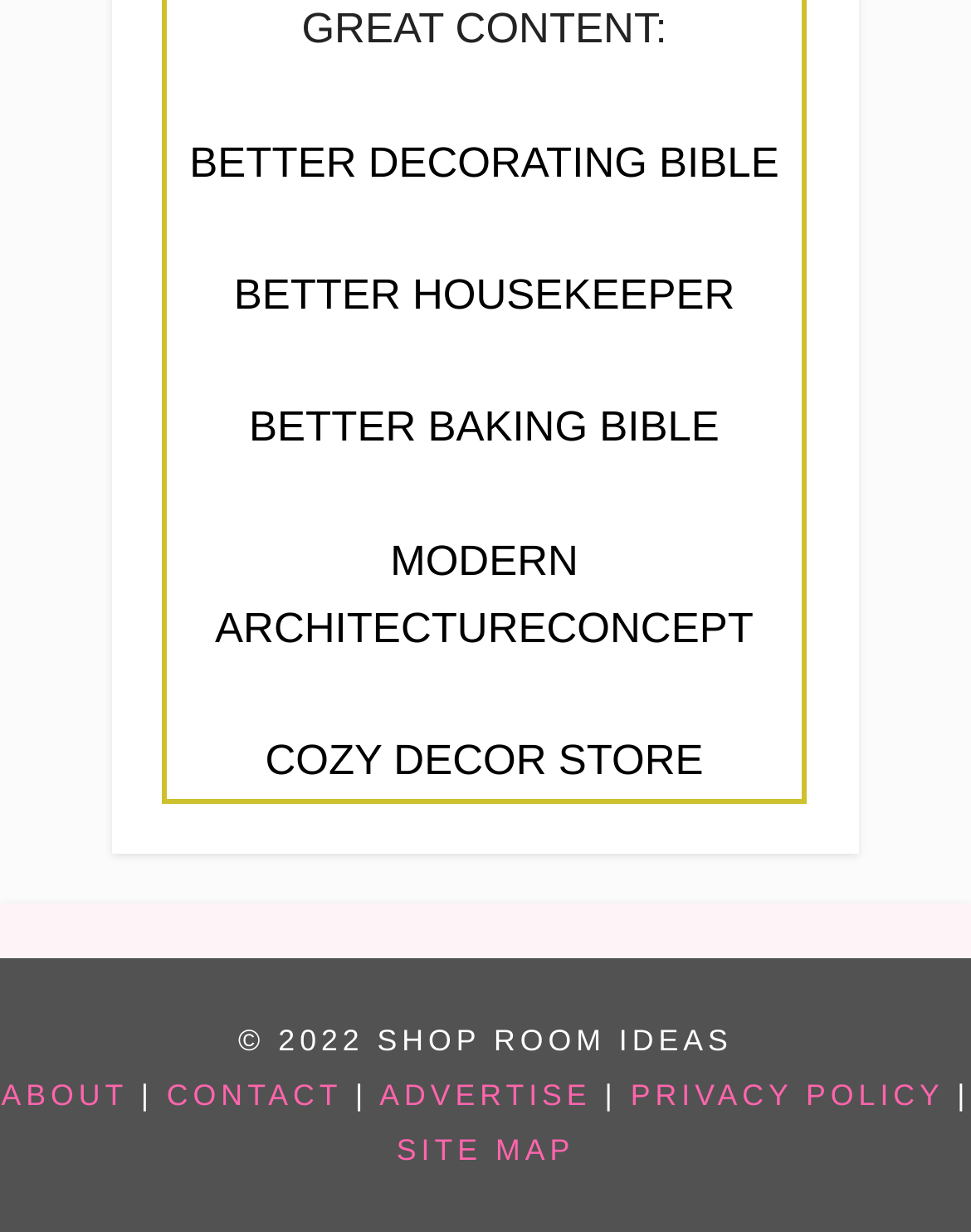Provide a short answer using a single word or phrase for the following question: 
What is the theme of the webpage?

Home Decor